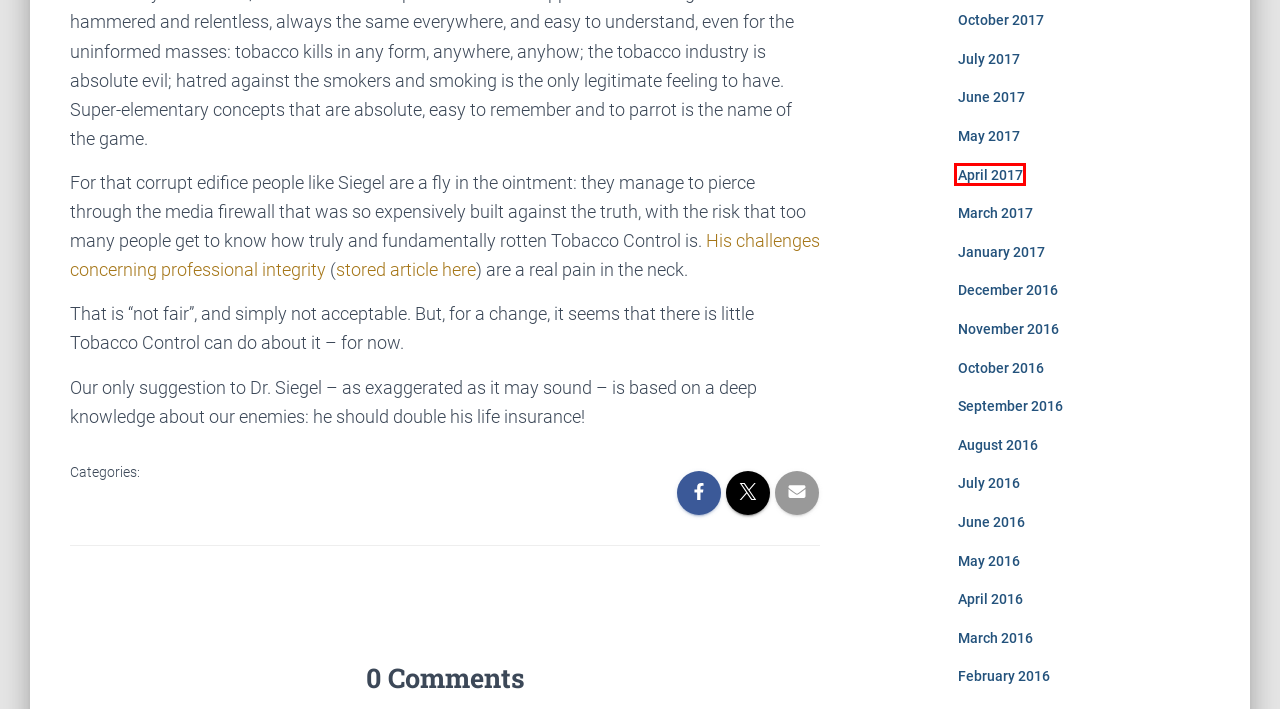You have a screenshot of a webpage with a red bounding box highlighting a UI element. Your task is to select the best webpage description that corresponds to the new webpage after clicking the element. Here are the descriptions:
A. July 2017 - Forces International
B. April 2017 - Forces International
C. April 2016 - Forces International
D. May 2017 - Forces International
E. November 2016 - Forces International
F. July 2016 - Forces International
G. October 2017 - Forces International
H. March 2016 - Forces International

B